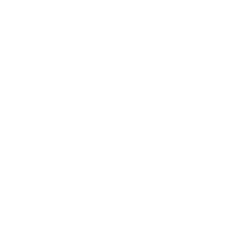Refer to the screenshot and give an in-depth answer to this question: What type of products are featured on this webpage?

The webpage appears to be showcasing various products, including CENZO PHARMA SUSTANON 300MG, which are categorized as supplements or anabolic steroids, likely used for bodybuilding and fitness purposes.